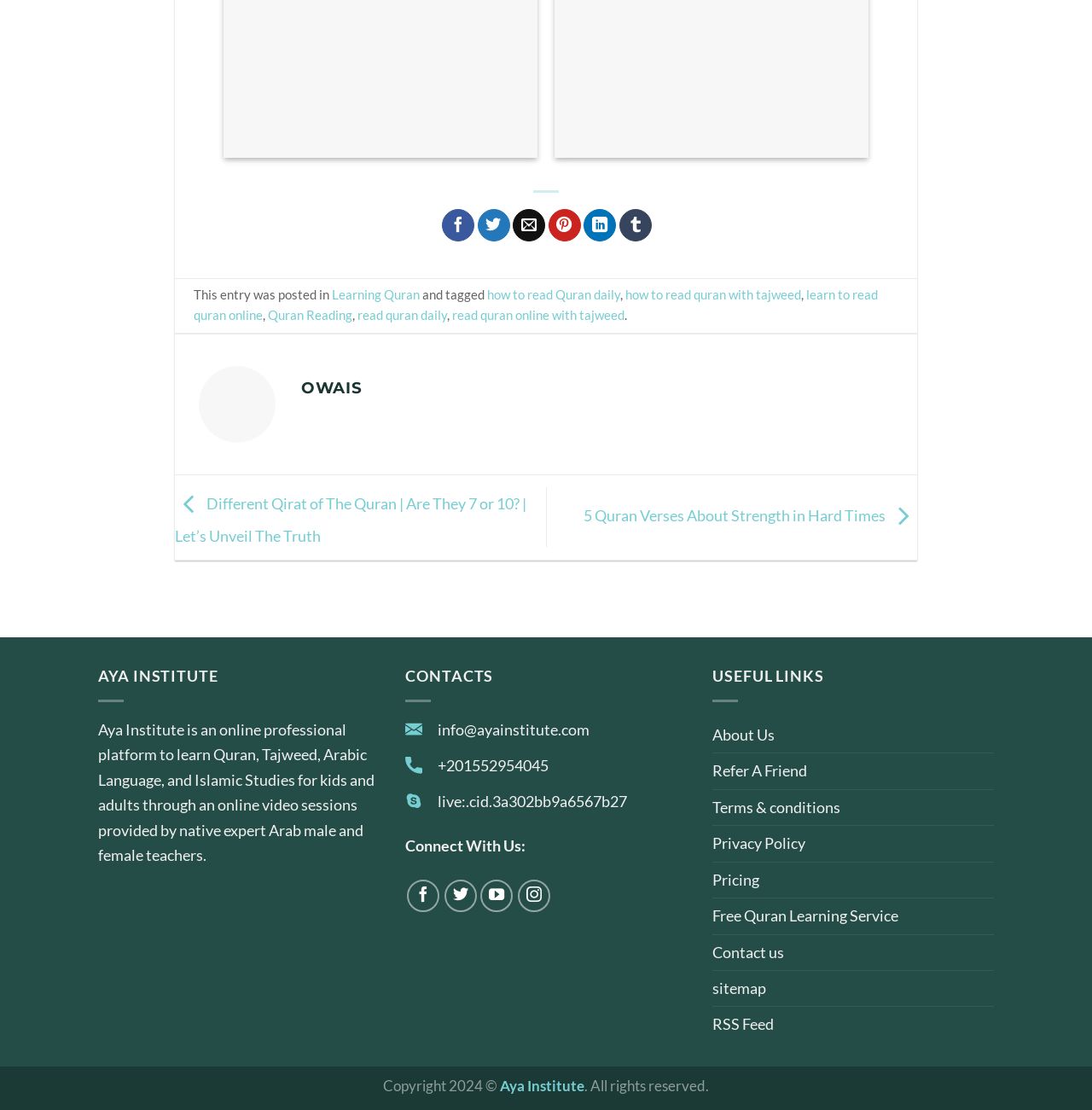Refer to the image and offer a detailed explanation in response to the question: How can one contact Aya Institute?

The contact information of Aya Institute can be found in the footer section, where it provides an email address 'info@ayainstitute.com', a phone number '+201552954045', and a Skype ID 'live:.cid.3a302bb9a6567b27'.